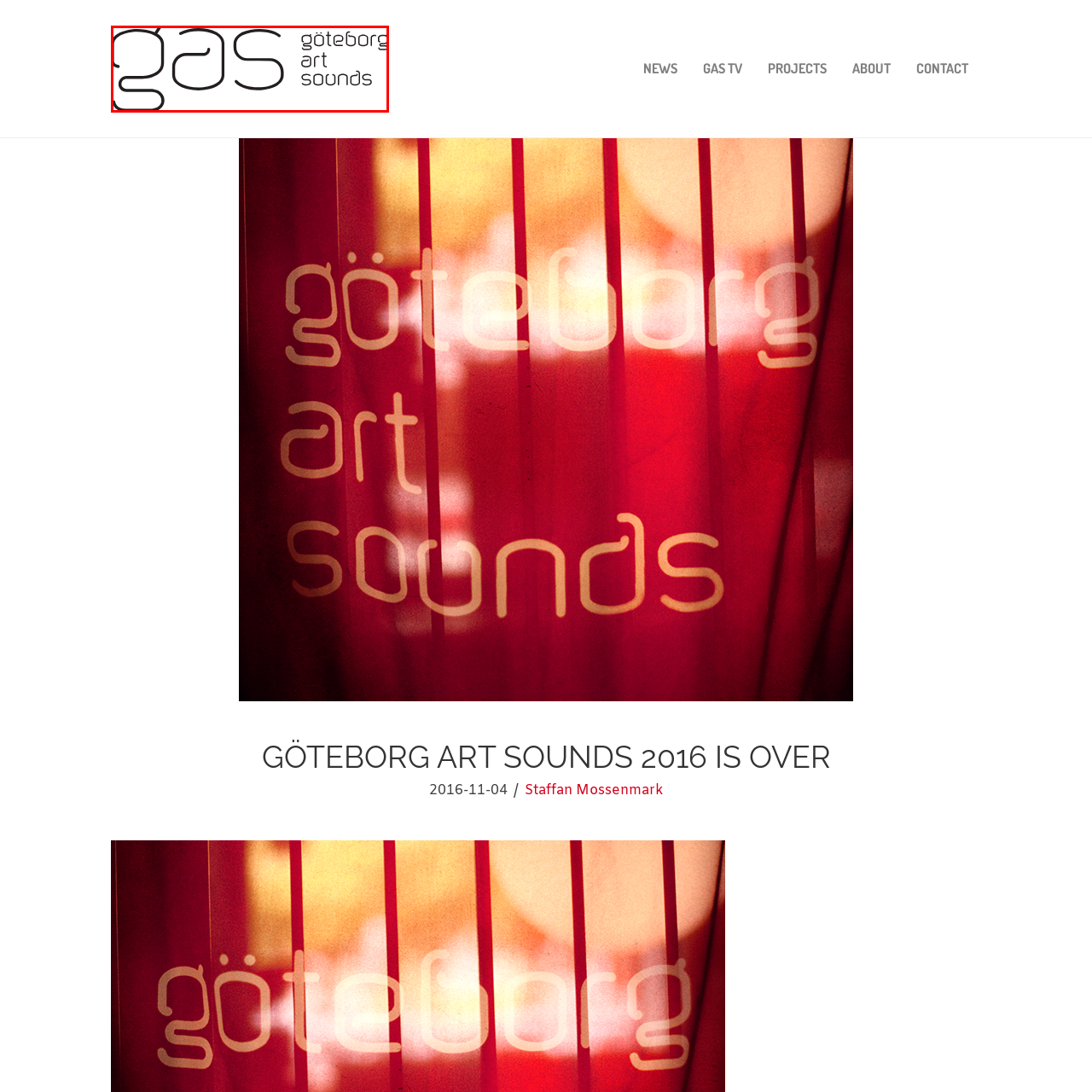What is the typeface of the festival's name?
Observe the image within the red bounding box and generate a detailed answer, ensuring you utilize all relevant visual cues.

Below the acronym, 'Göteborg Art Sounds' is presented in a clean, modern typeface, which embodies a contemporary artistic spirit and aligns with the festival's emphasis on creativity and innovation in the arts.